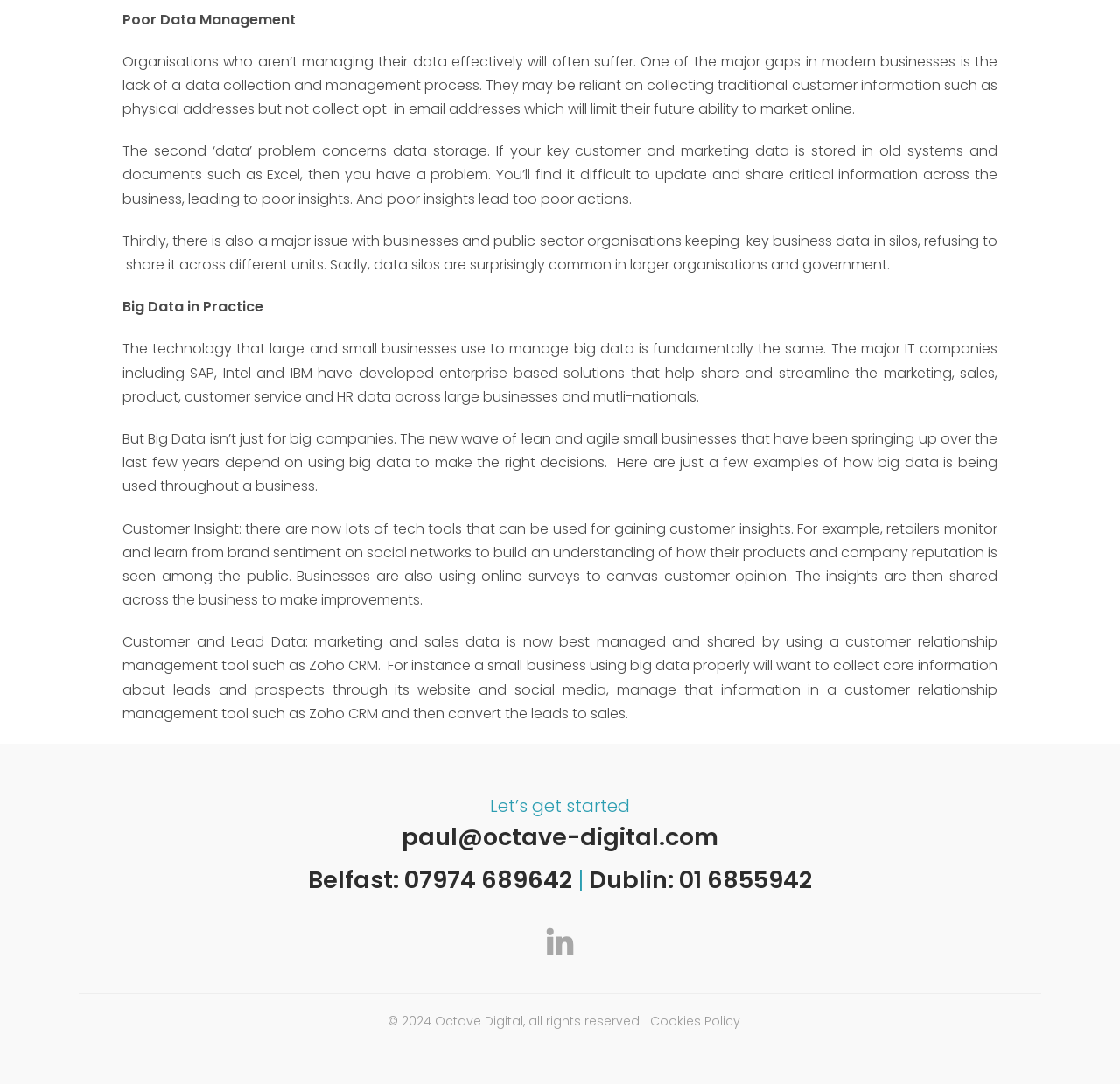Give a one-word or short phrase answer to this question: 
What is the year of copyright mentioned at the bottom of the webpage?

2024